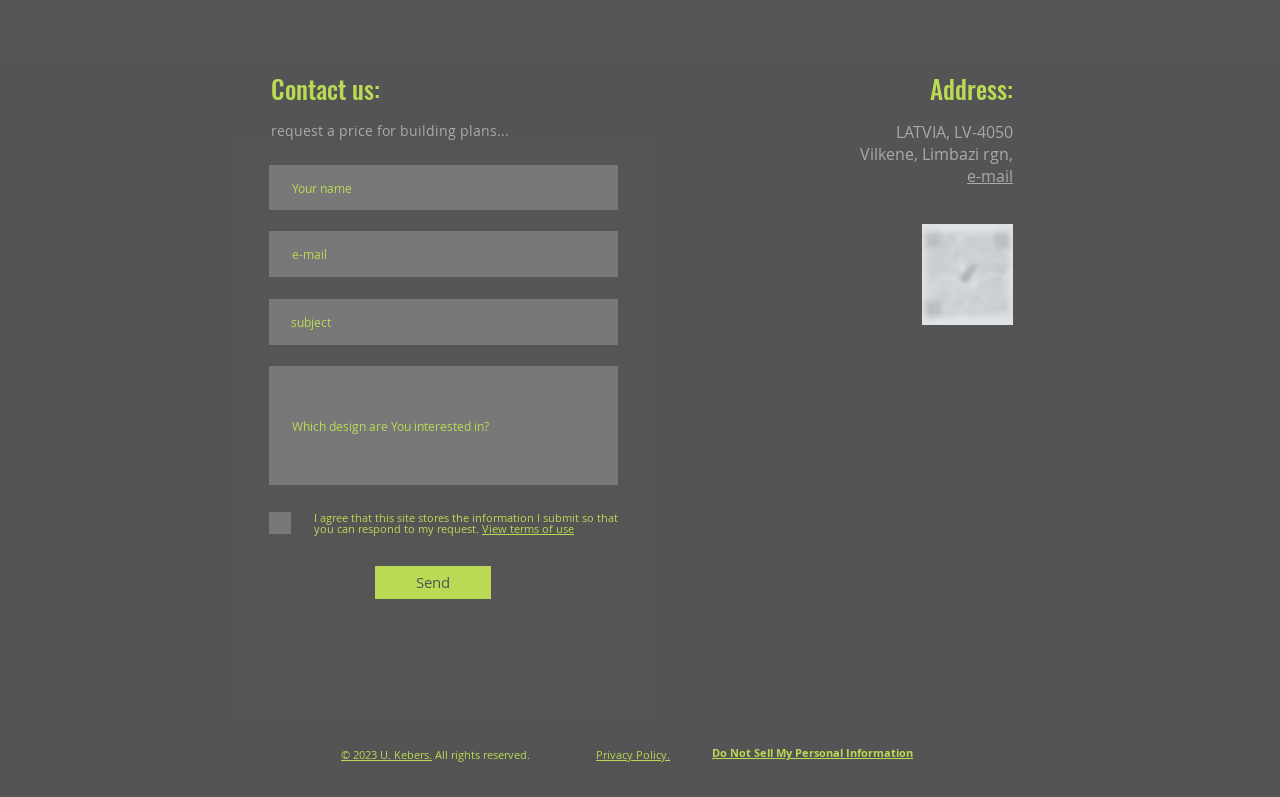What is required to submit the contact form?
Please respond to the question with as much detail as possible.

The text boxes for name, email, and design interest are marked as required, indicating that users must fill in these fields to submit the contact form.